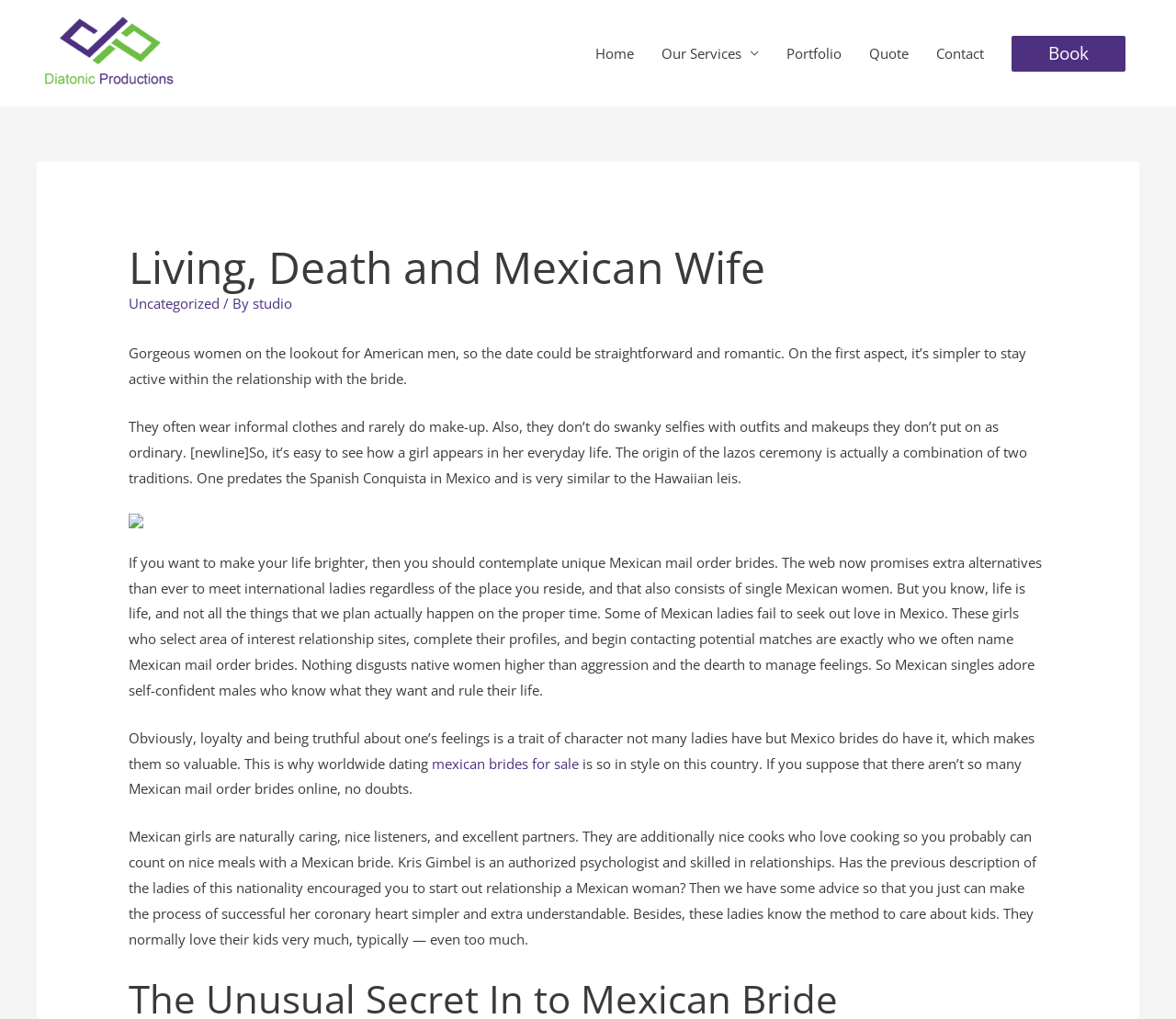Could you highlight the region that needs to be clicked to execute the instruction: "Click the 'Our Services' link"?

[0.551, 0.025, 0.657, 0.079]